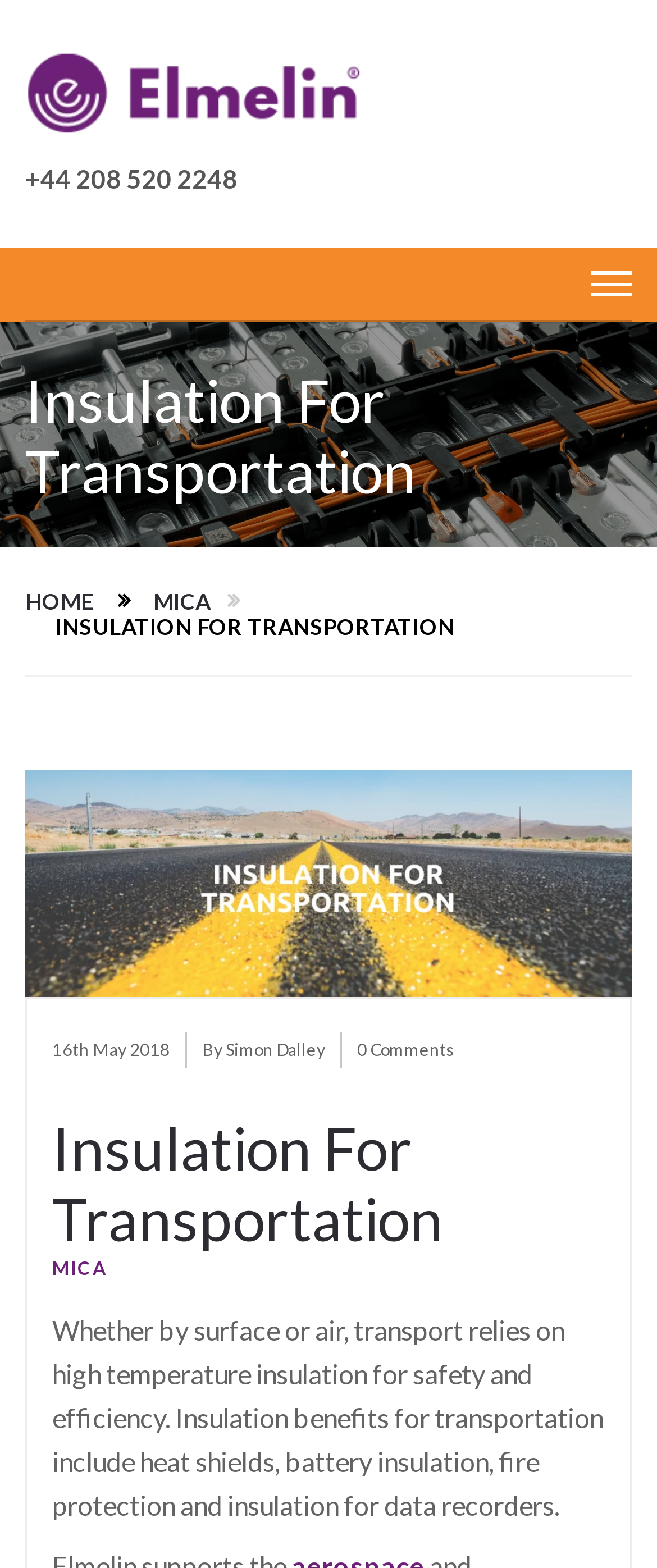Given the content of the image, can you provide a detailed answer to the question?
What is the topic of the article on this webpage?

I determined the topic of the article by reading the heading element located at the top of the webpage, which clearly states 'Insulation For Transportation'. This heading is also repeated in other parts of the webpage, indicating that it is the main topic of the article.